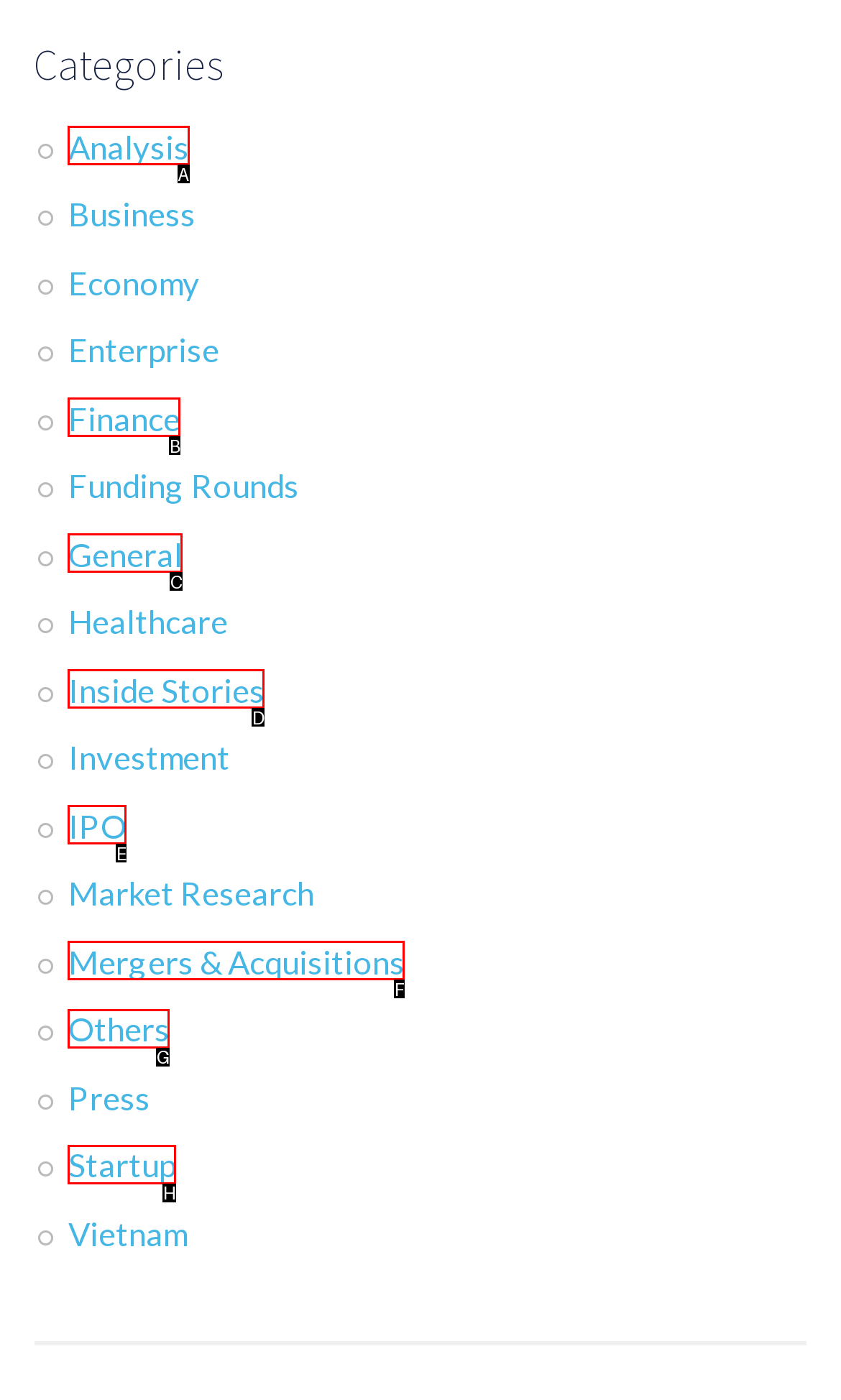Given the task: View Analysis category, tell me which HTML element to click on.
Answer with the letter of the correct option from the given choices.

A